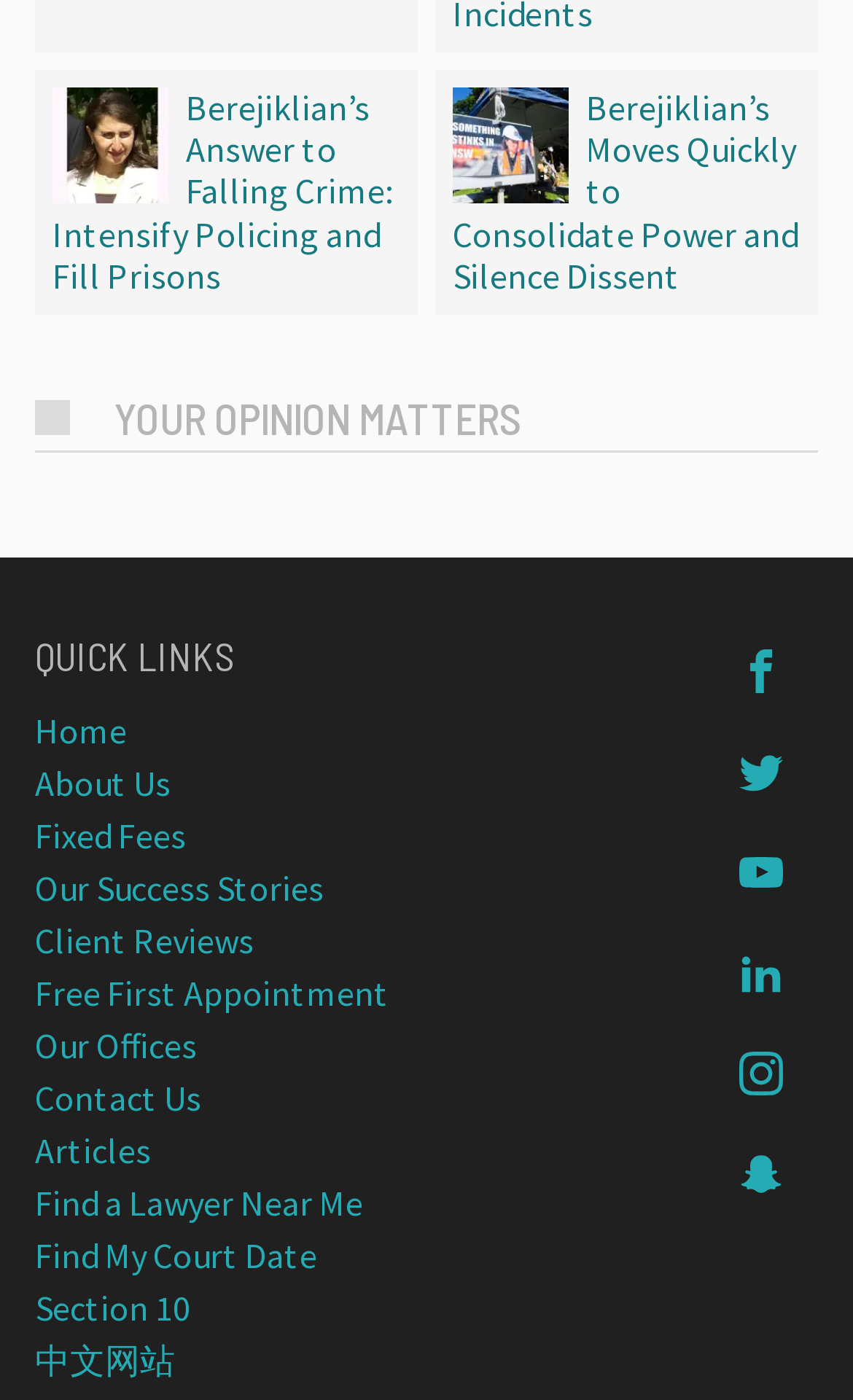Determine the bounding box coordinates of the clickable area required to perform the following instruction: "Find a lawyer near me". The coordinates should be represented as four float numbers between 0 and 1: [left, top, right, bottom].

[0.041, 0.843, 0.426, 0.875]